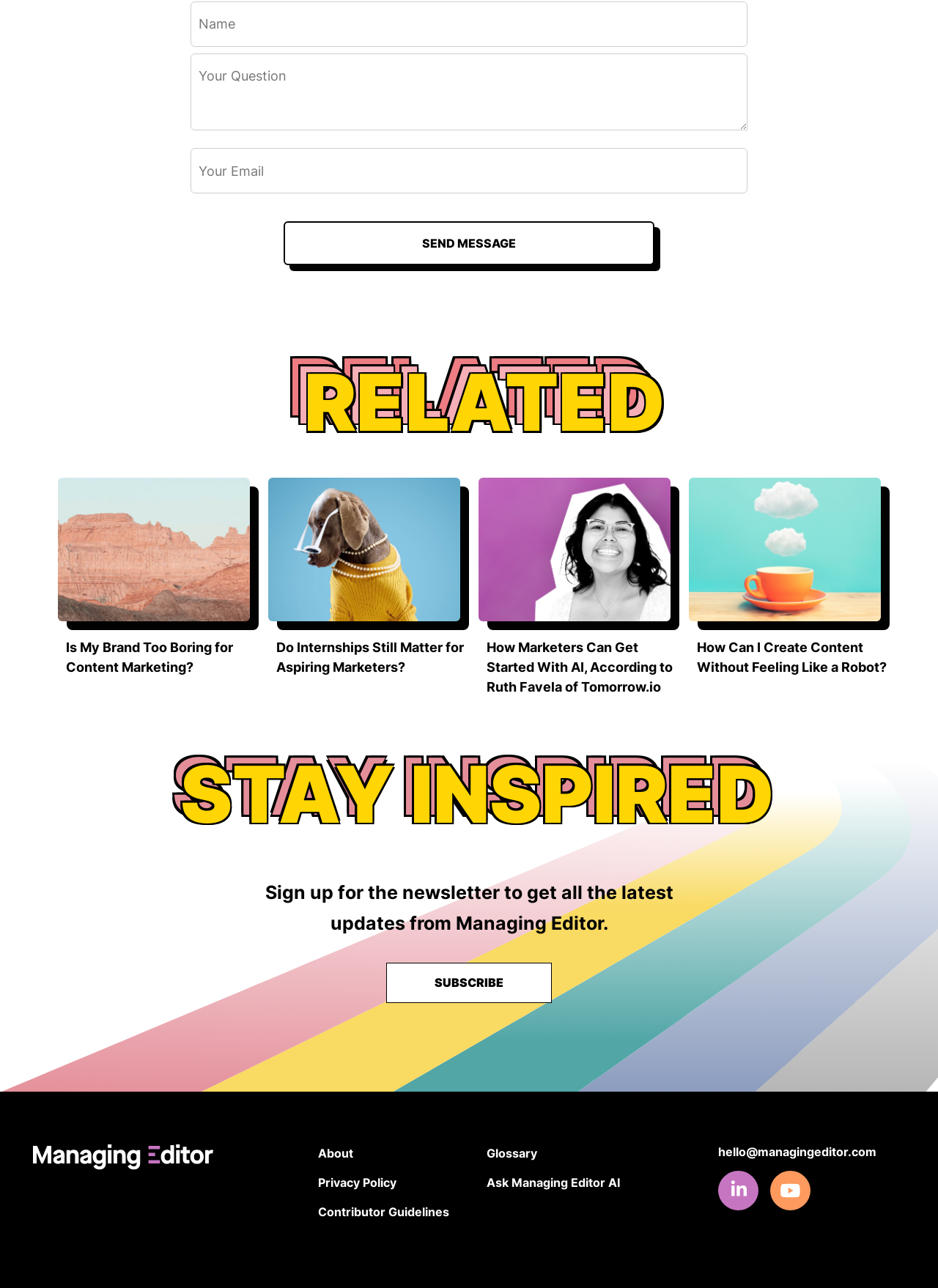Please specify the bounding box coordinates of the clickable region to carry out the following instruction: "Click Send Message". The coordinates should be four float numbers between 0 and 1, in the format [left, top, right, bottom].

[0.302, 0.172, 0.698, 0.206]